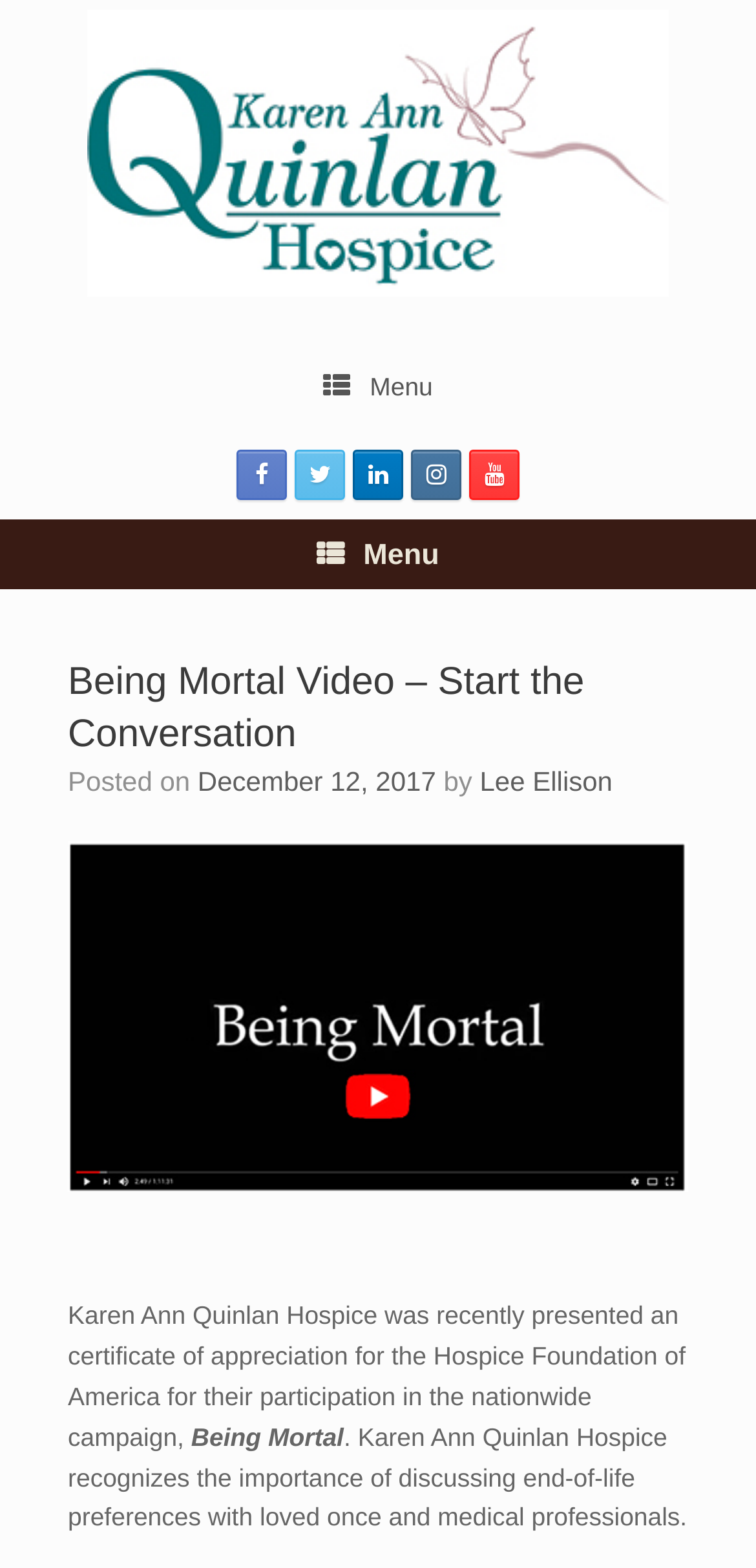Who is the author of the article?
Ensure your answer is thorough and detailed.

The author of the article is mentioned in the text 'Posted on December 12, 2017 by Lee Ellison' which is located below the main heading of the webpage.